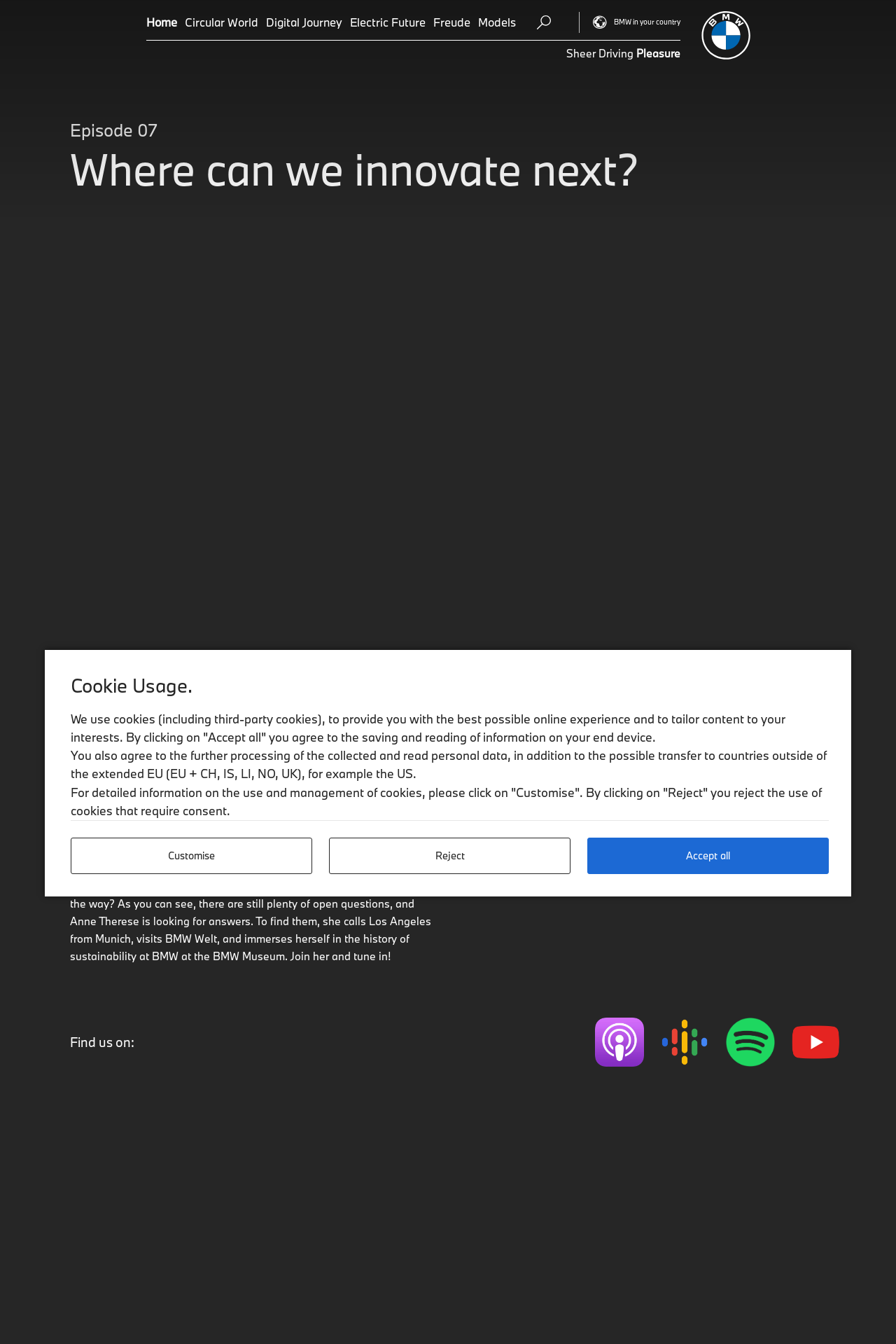Please determine the bounding box coordinates for the element that should be clicked to follow these instructions: "Click on Book A Call".

None